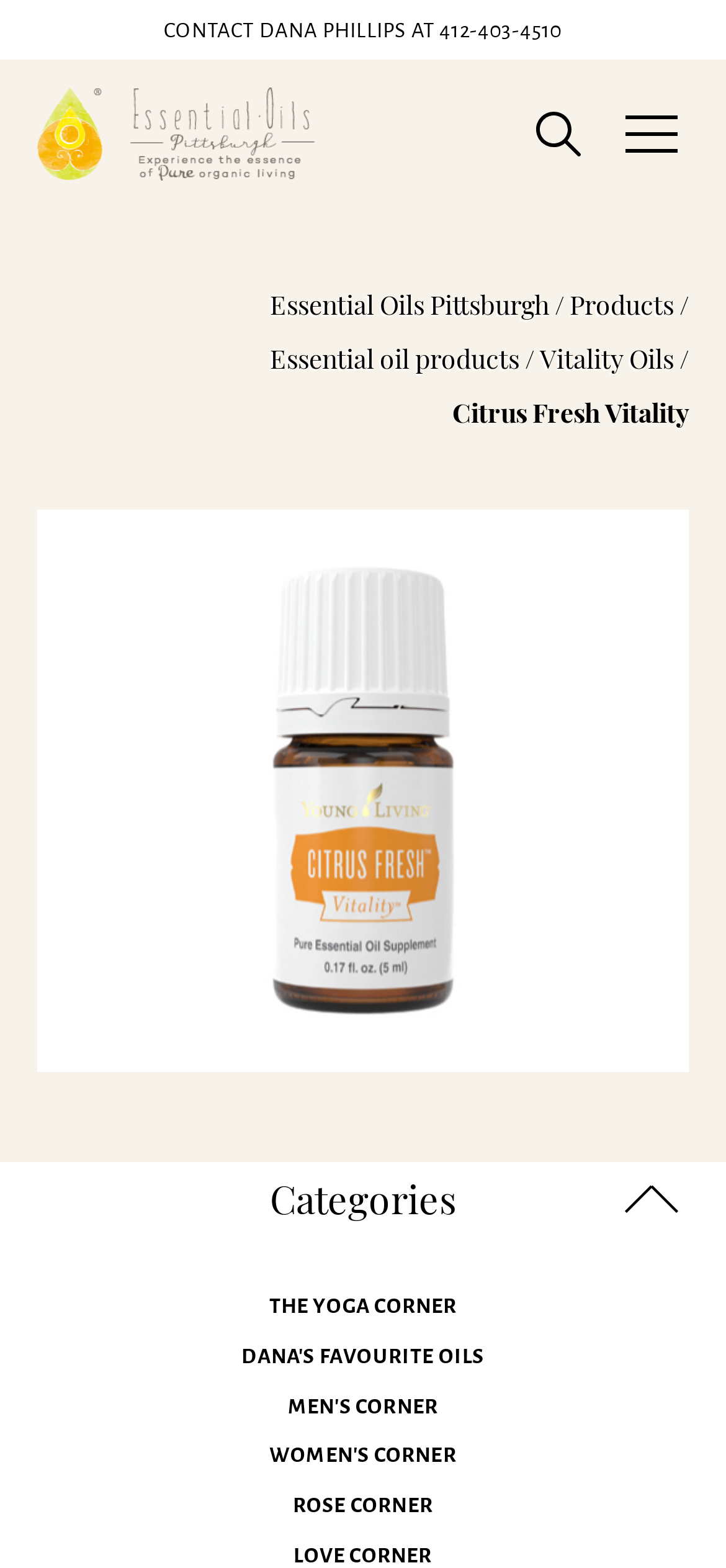Please answer the following question using a single word or phrase: 
How many buttons are there on the top navigation bar?

2